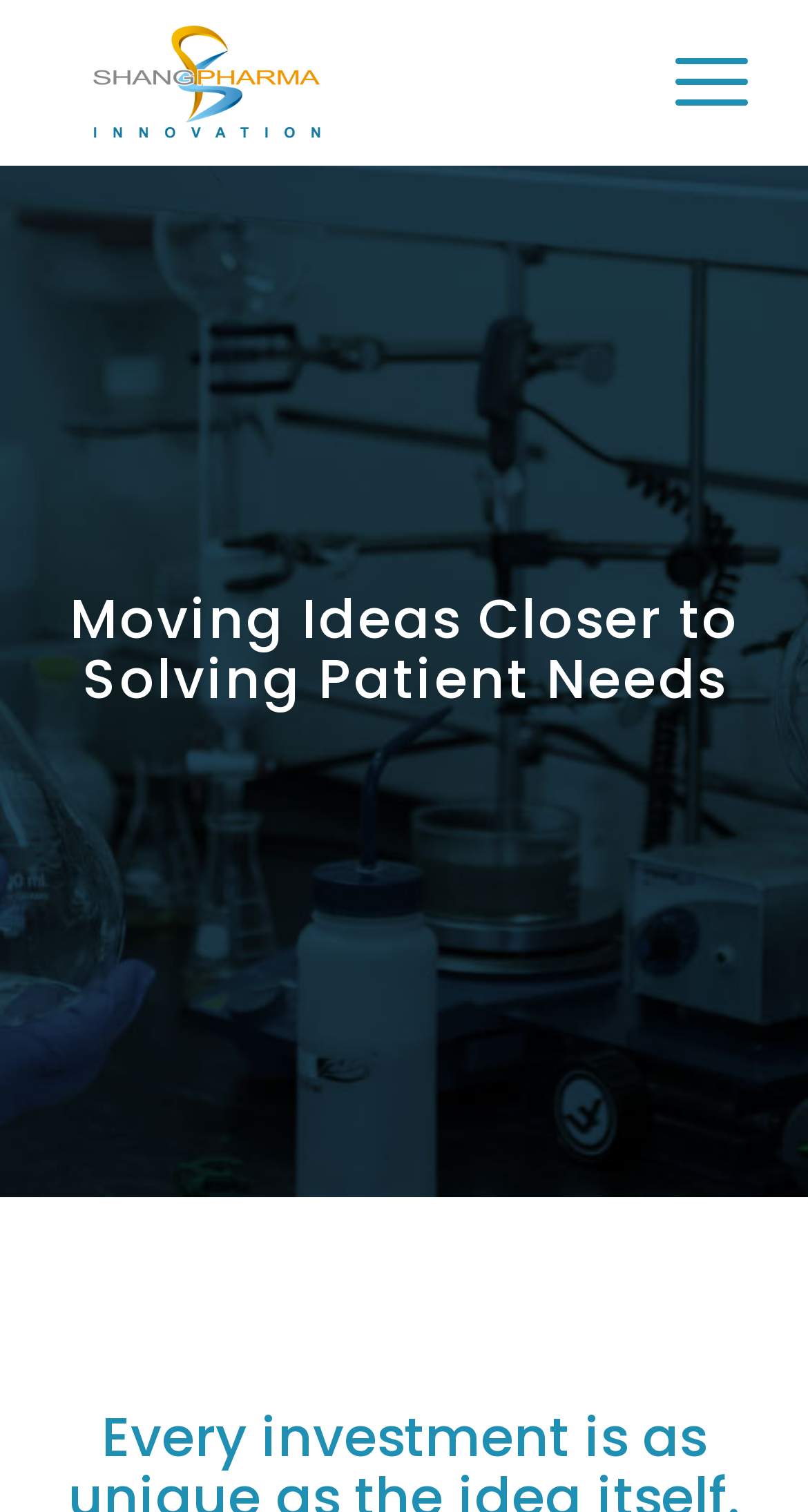Give the bounding box coordinates for this UI element: "Menu". The coordinates should be four float numbers between 0 and 1, arranged as [left, top, right, bottom].

[0.784, 0.0, 0.925, 0.11]